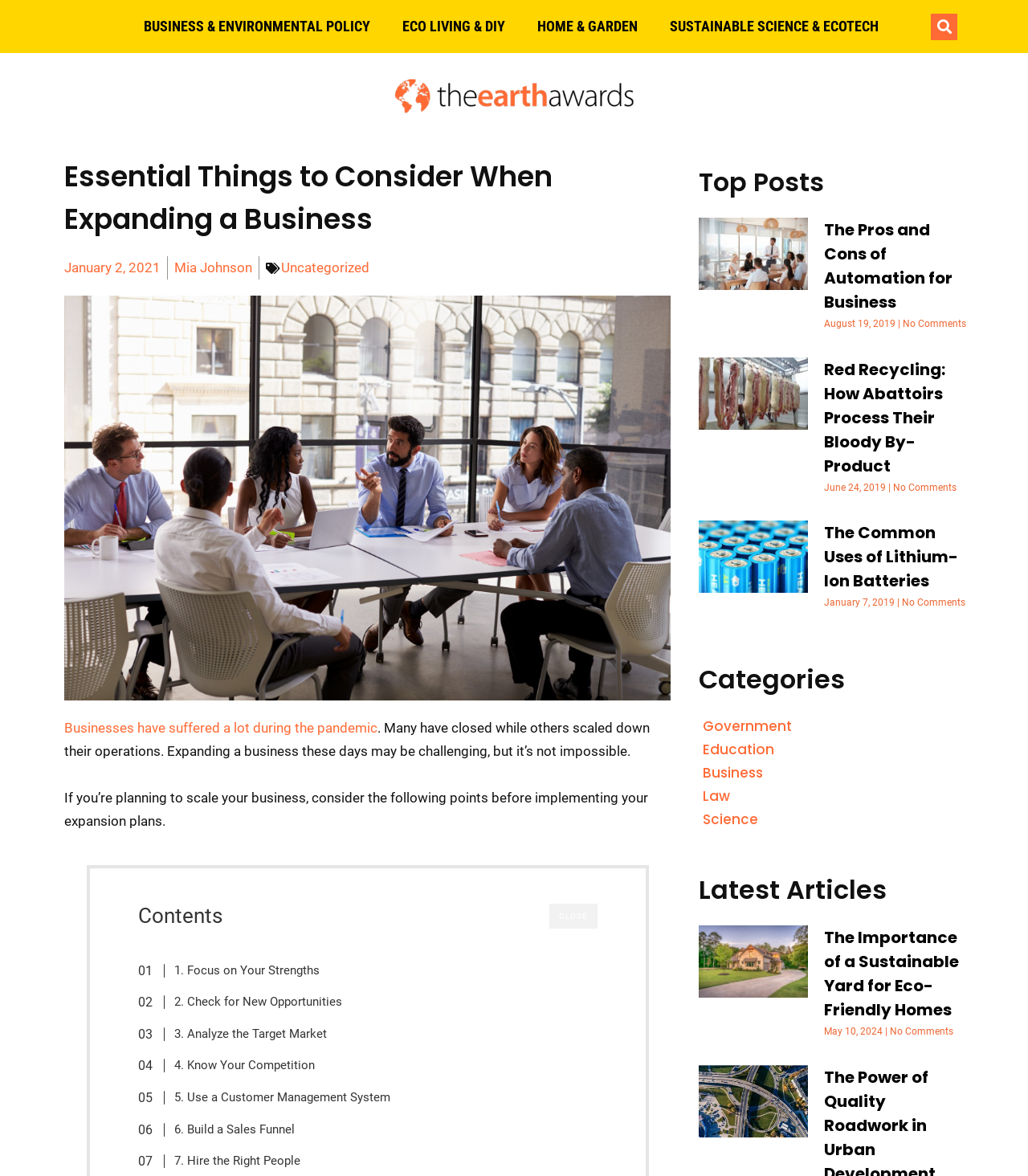Locate the coordinates of the bounding box for the clickable region that fulfills this instruction: "Check the latest article about sustainable yards".

[0.68, 0.787, 0.786, 0.892]